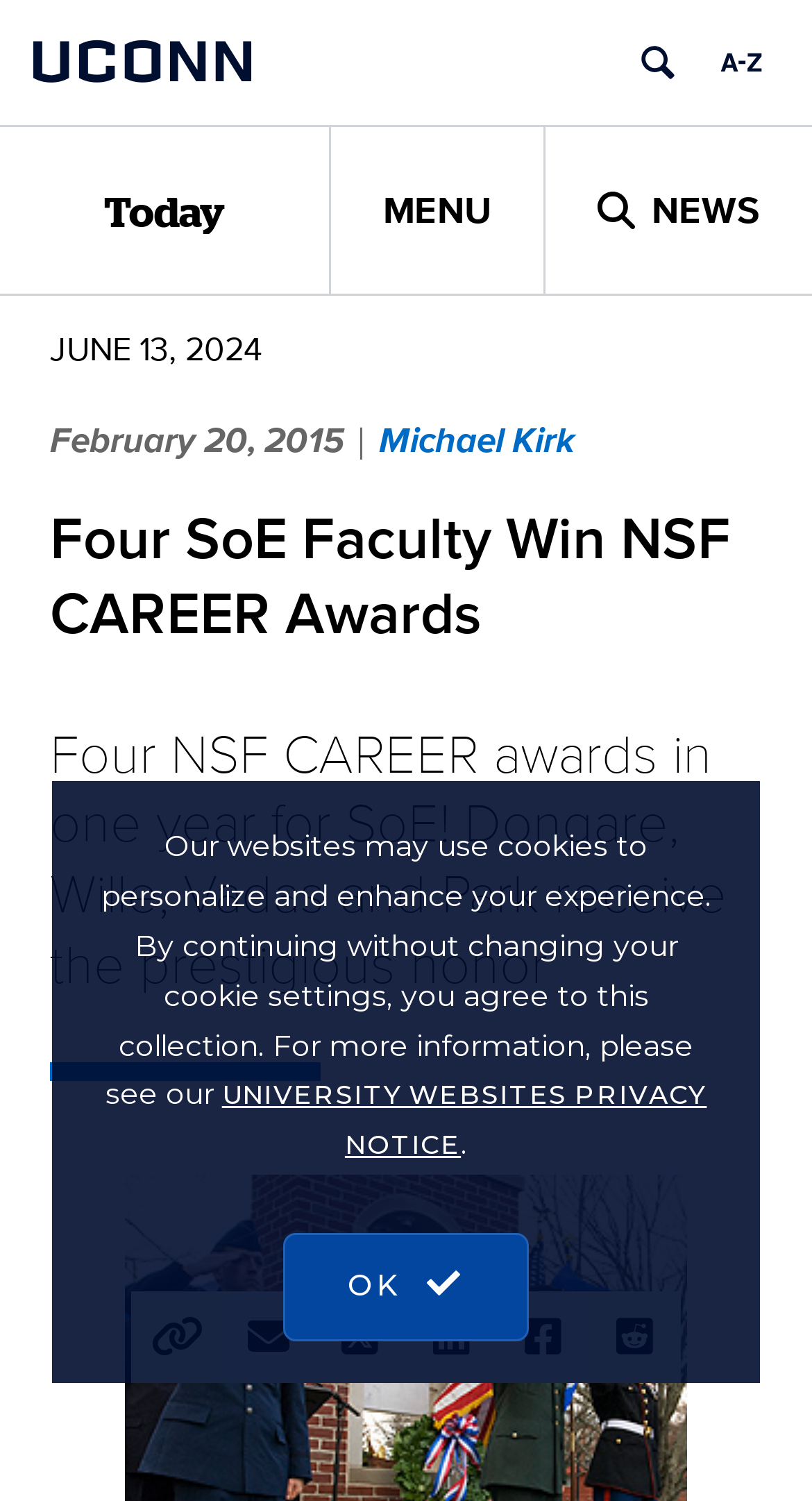Find the bounding box coordinates of the element to click in order to complete the given instruction: "Visit the 'Author Blog'."

None